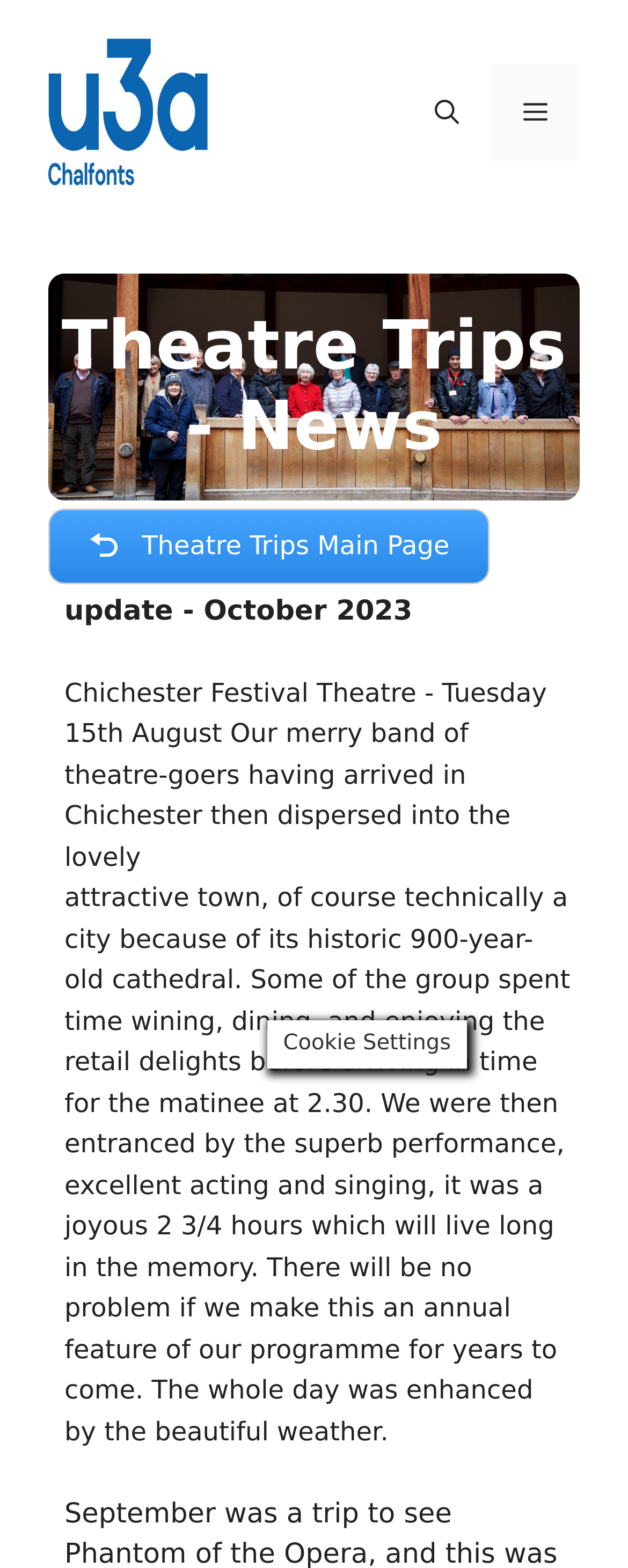Observe the image and answer the following question in detail: What is the purpose of the button 'Open search'?

I found the answer by looking at the button element with the text 'Open search' and inferring its purpose based on its text content and its location in the navigation section of the webpage.